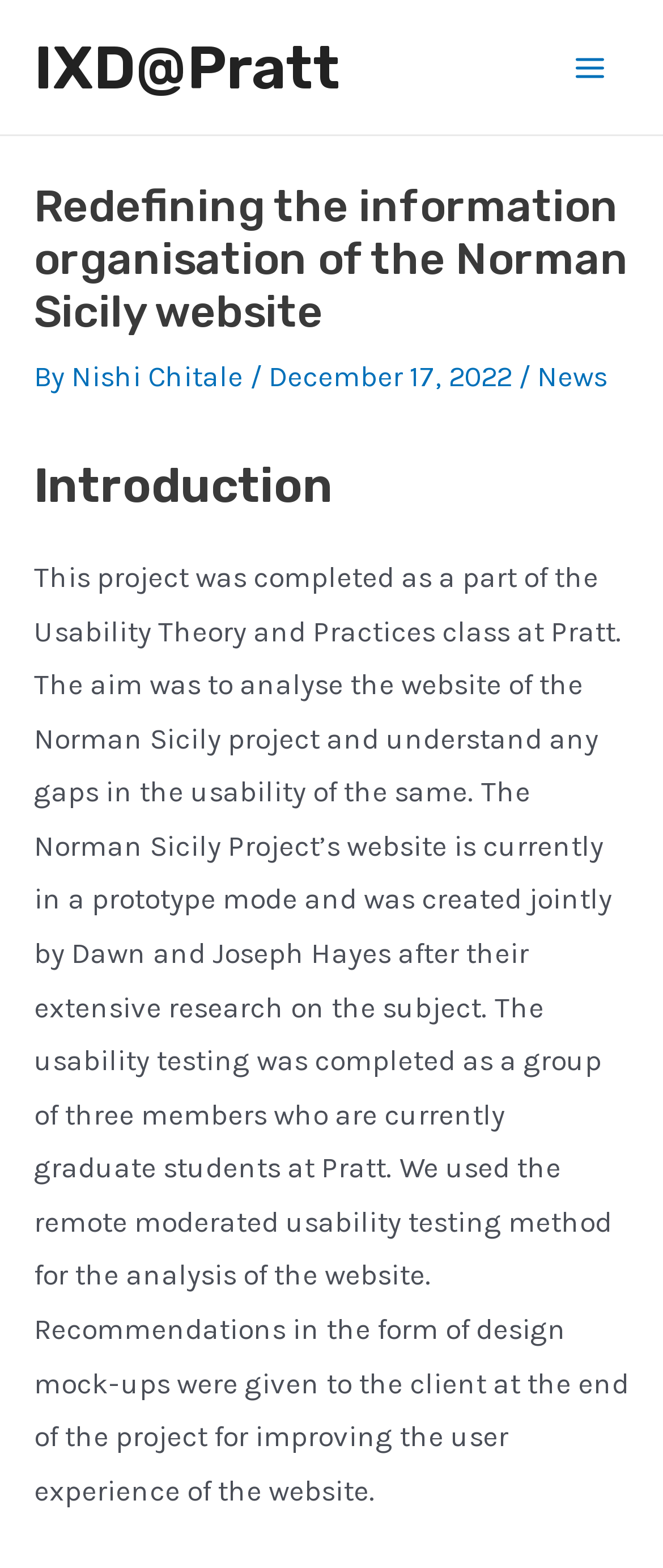What is the date of the project?
Refer to the image and give a detailed answer to the question.

The date of the project is mentioned in the header section of the webpage, where it says 'December 17, 2022'.